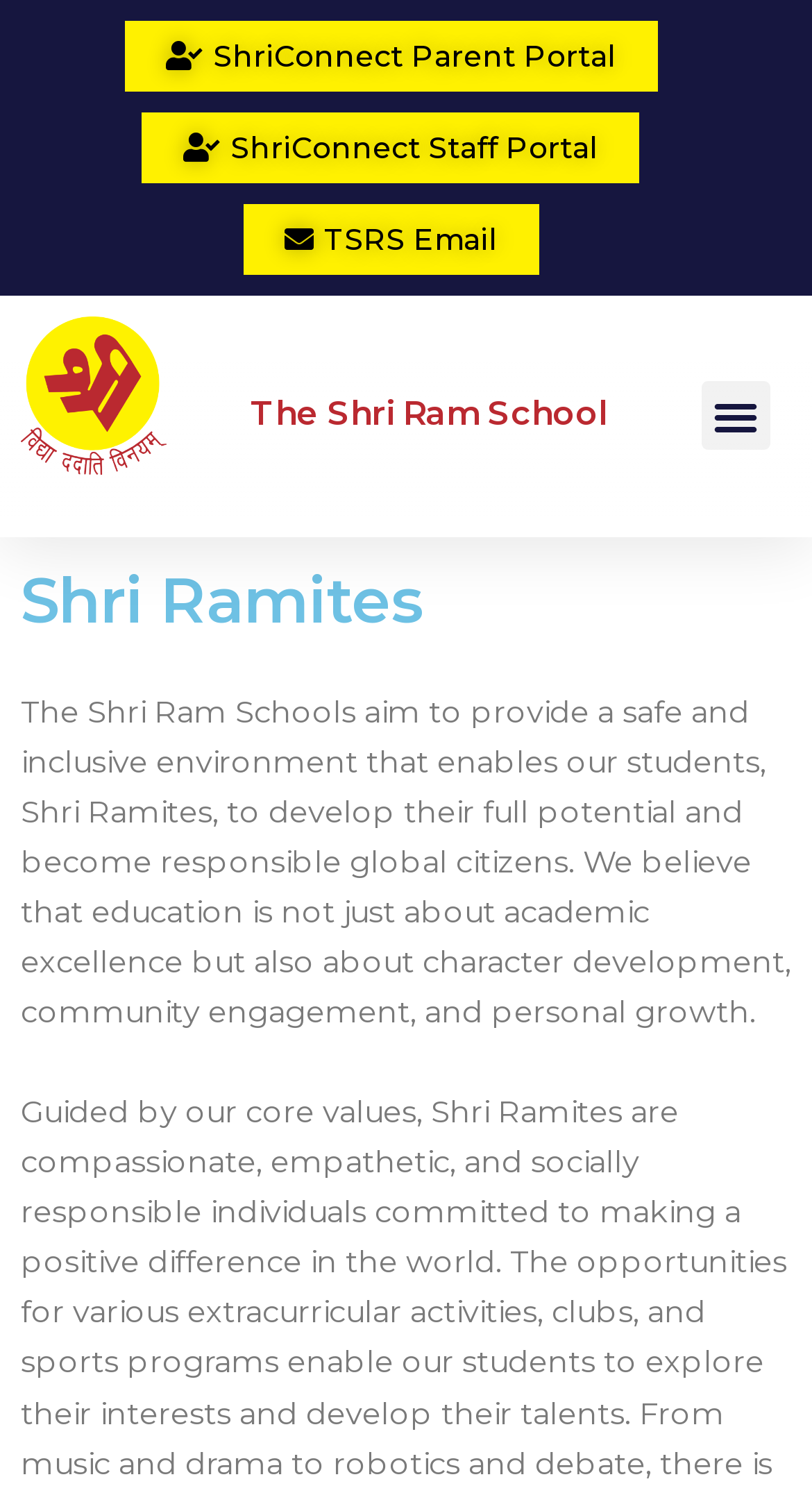What is the function of the button at the top right corner?
Based on the image, respond with a single word or phrase.

Menu Toggle